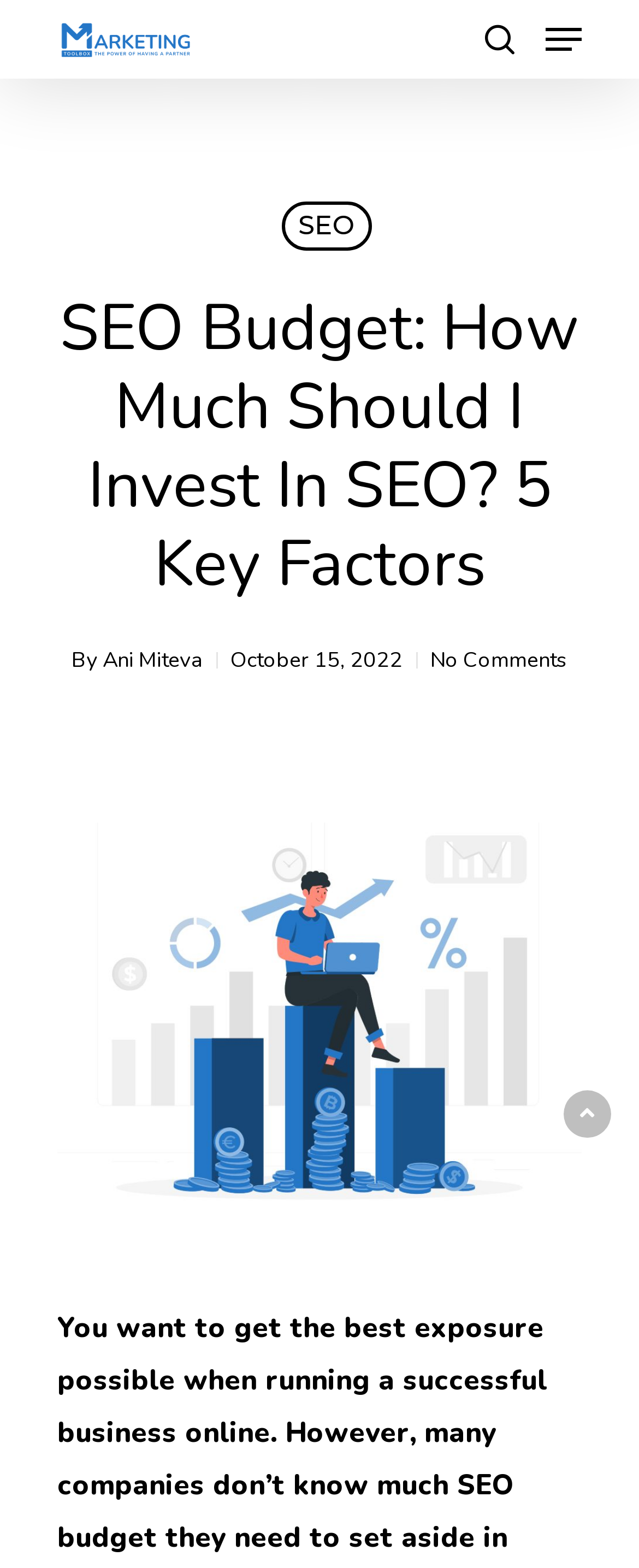Utilize the information from the image to answer the question in detail:
Who wrote the article?

I found the author's name by looking at the text next to 'By' which is 'Ani Miteva', indicating that Ani Miteva is the author of the article.